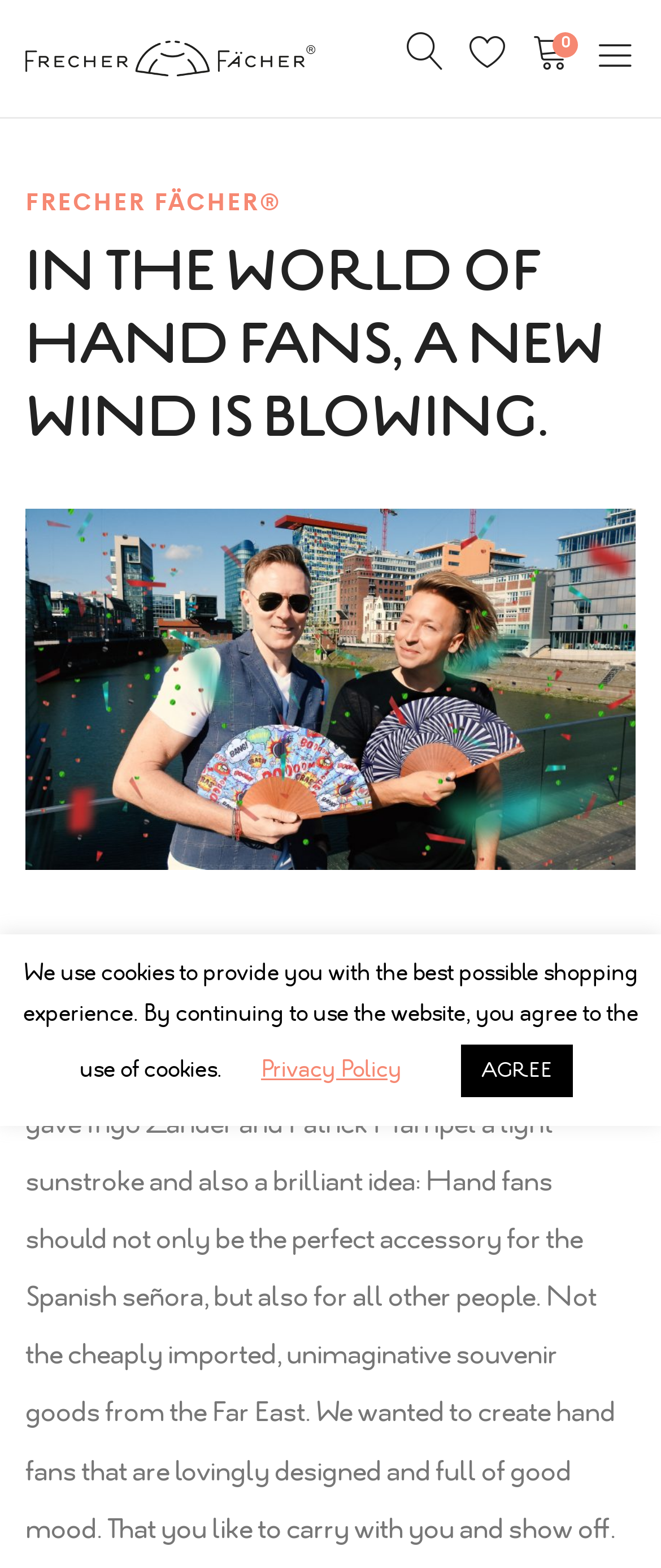Identify the bounding box for the UI element specified in this description: "parent_node: FRECHER FÄCHER ®". The coordinates must be four float numbers between 0 and 1, formatted as [left, top, right, bottom].

[0.038, 0.022, 0.526, 0.053]